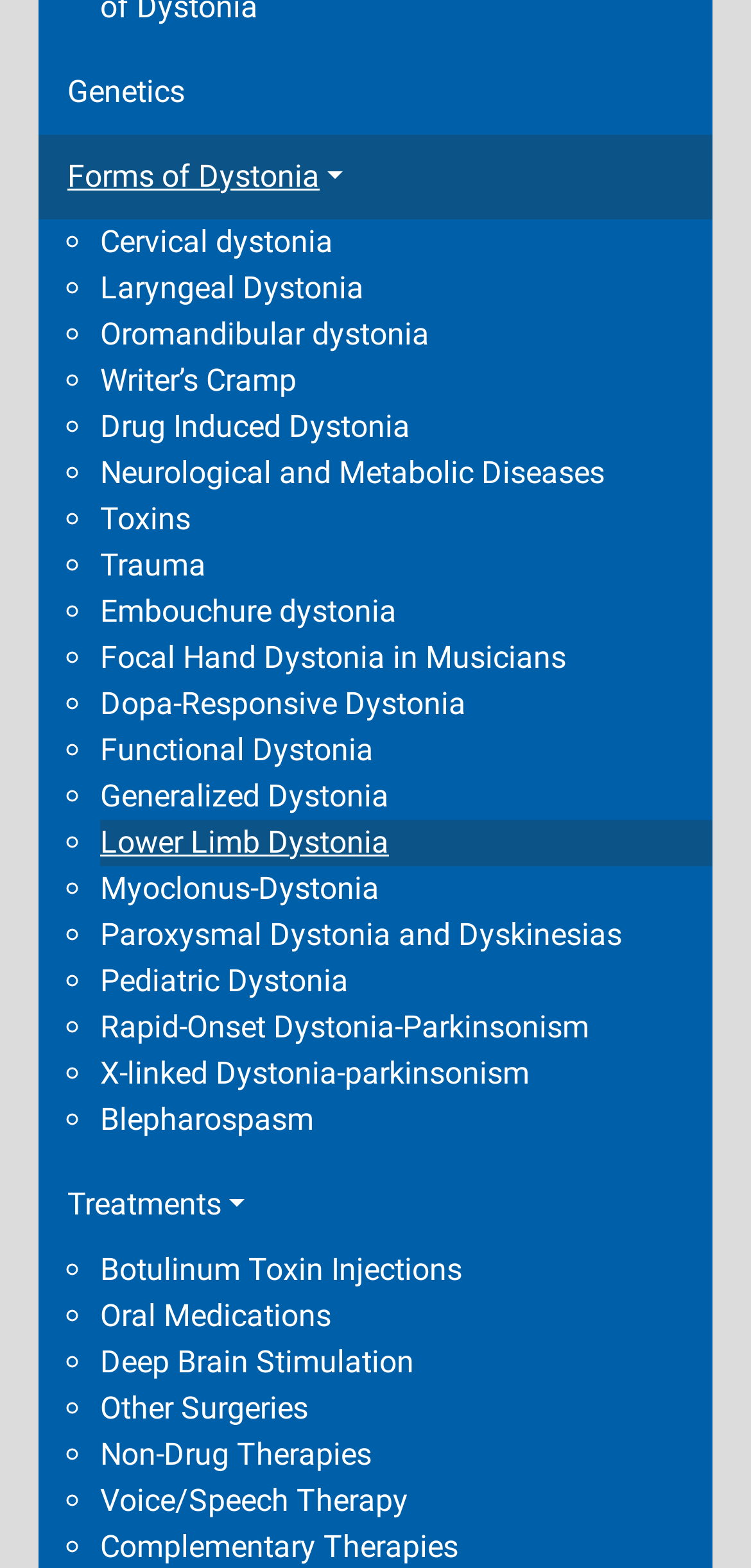Use a single word or phrase to answer the question: What is the last type of dystonia listed?

X-linked Dystonia-parkinsonism